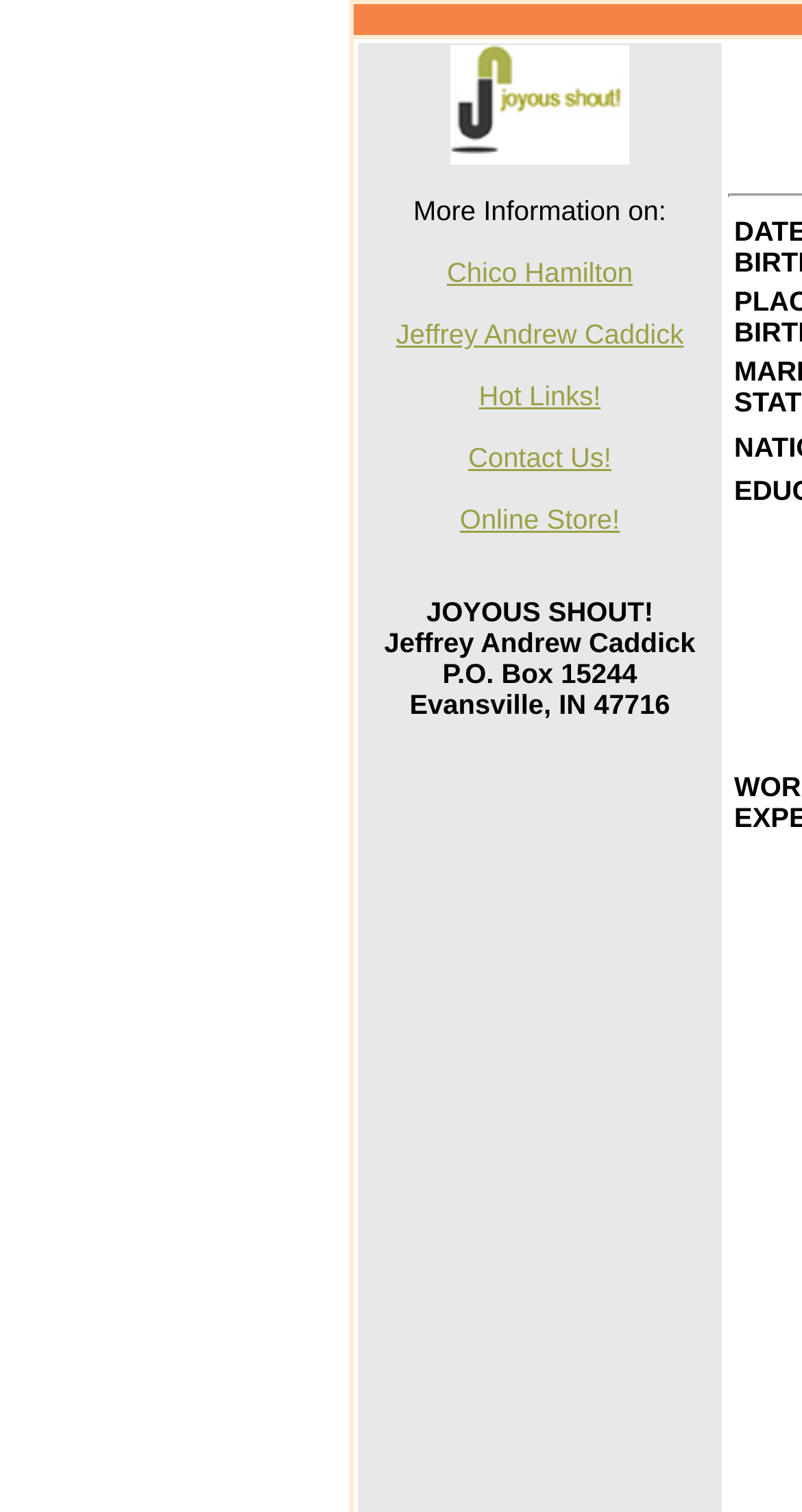Summarize the webpage comprehensively, mentioning all visible components.

The webpage is a personal resume page for Jeffrey Andrew Caddick. At the top, there is a link to go back to the main JS page, accompanied by an image. Below this, the text "More Information on:" is displayed. 

Underneath, there are four links: "Chico Hamilton", "Jeffrey Andrew Caddick", "Hot Links!", and "Contact Us!", which are positioned in a vertical column. The "Online Store!" link is placed below these links. 

The title "JOYOUS SHOUT!" is prominently displayed in the middle of the page, followed by the name "Jeffrey Andrew Caddick" and the contact information "P.O. Box 15244" and "Evansville, IN 47716", which are stacked on top of each other.